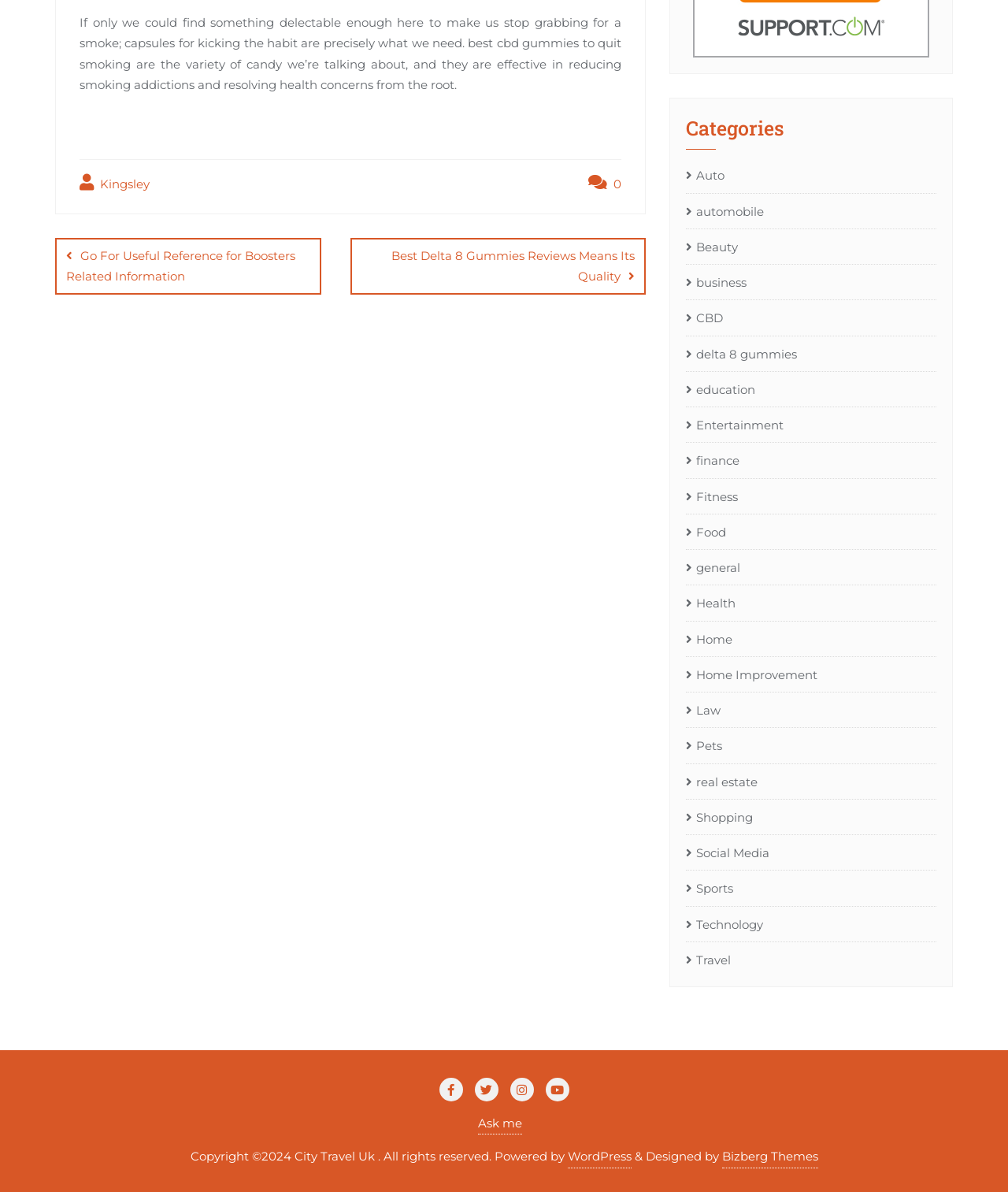Specify the bounding box coordinates of the area to click in order to follow the given instruction: "Check the 'Copyright' information."

[0.189, 0.964, 0.49, 0.976]